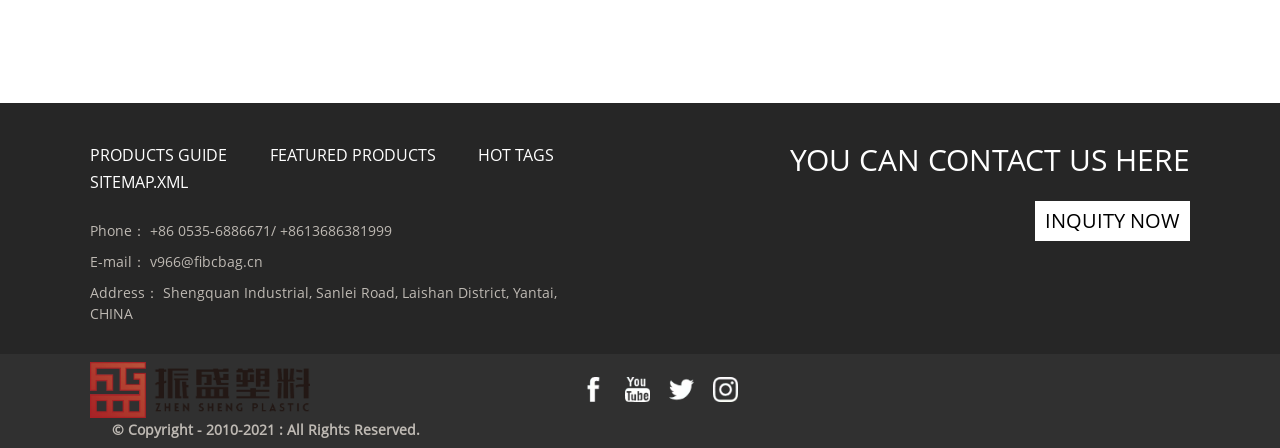What is the purpose of the 'INQUITY NOW' link?
Based on the visual, give a brief answer using one word or a short phrase.

To contact the company